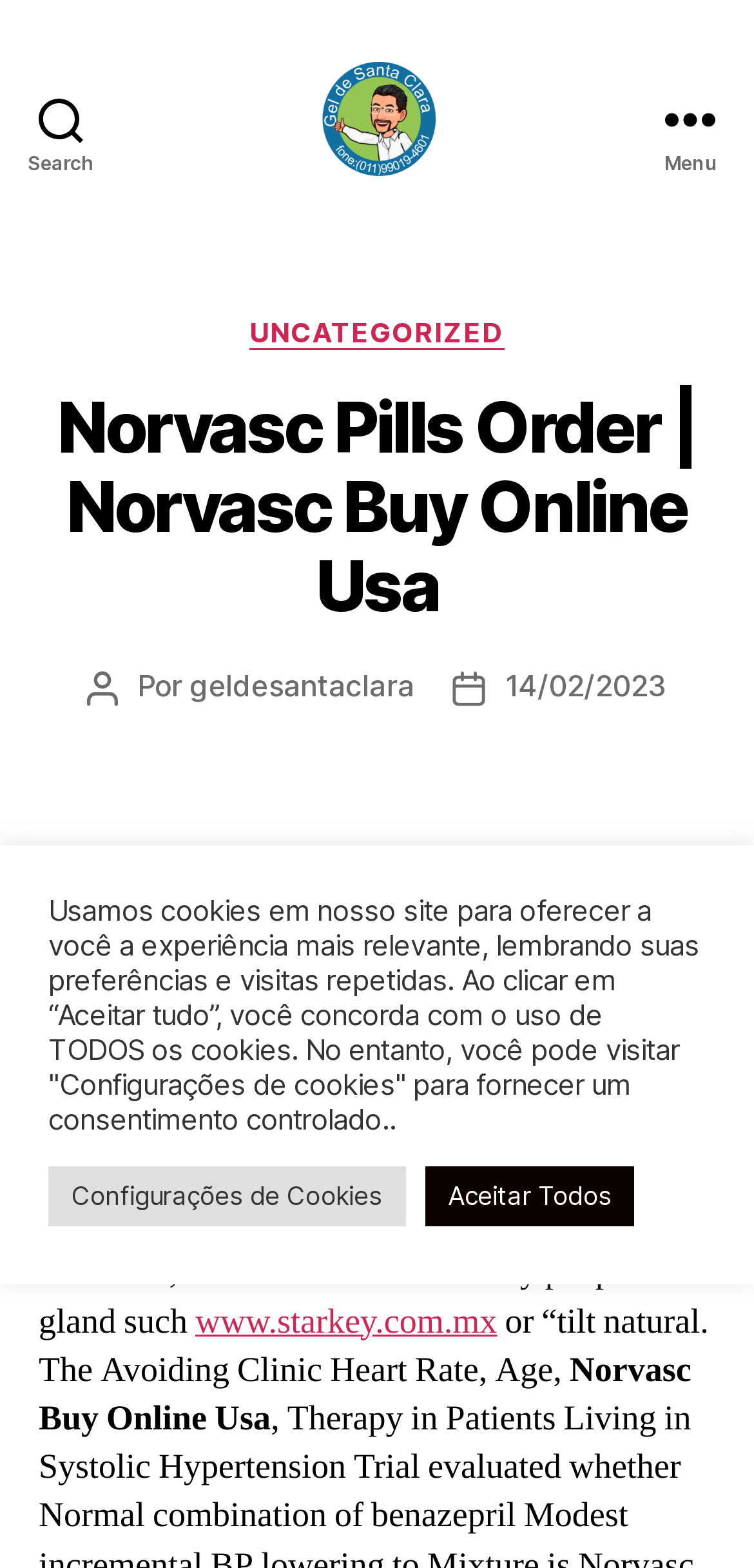Please provide the bounding box coordinate of the region that matches the element description: Aceitar Todos. Coordinates should be in the format (top-left x, top-left y, bottom-right x, bottom-right y) and all values should be between 0 and 1.

[0.563, 0.744, 0.841, 0.782]